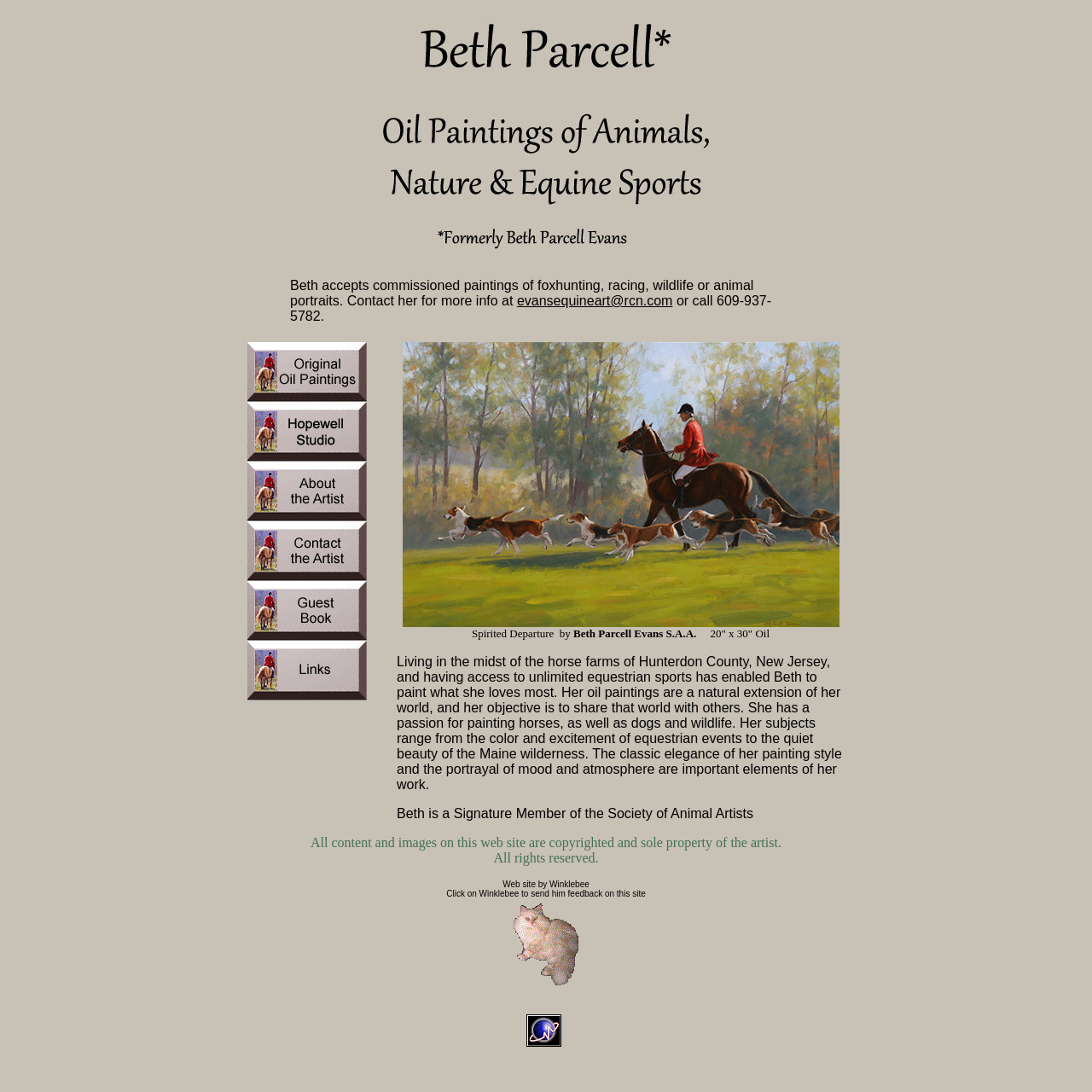Use a single word or phrase to answer the following:
What is the copyright notice on the webpage?

All content and images are copyrighted